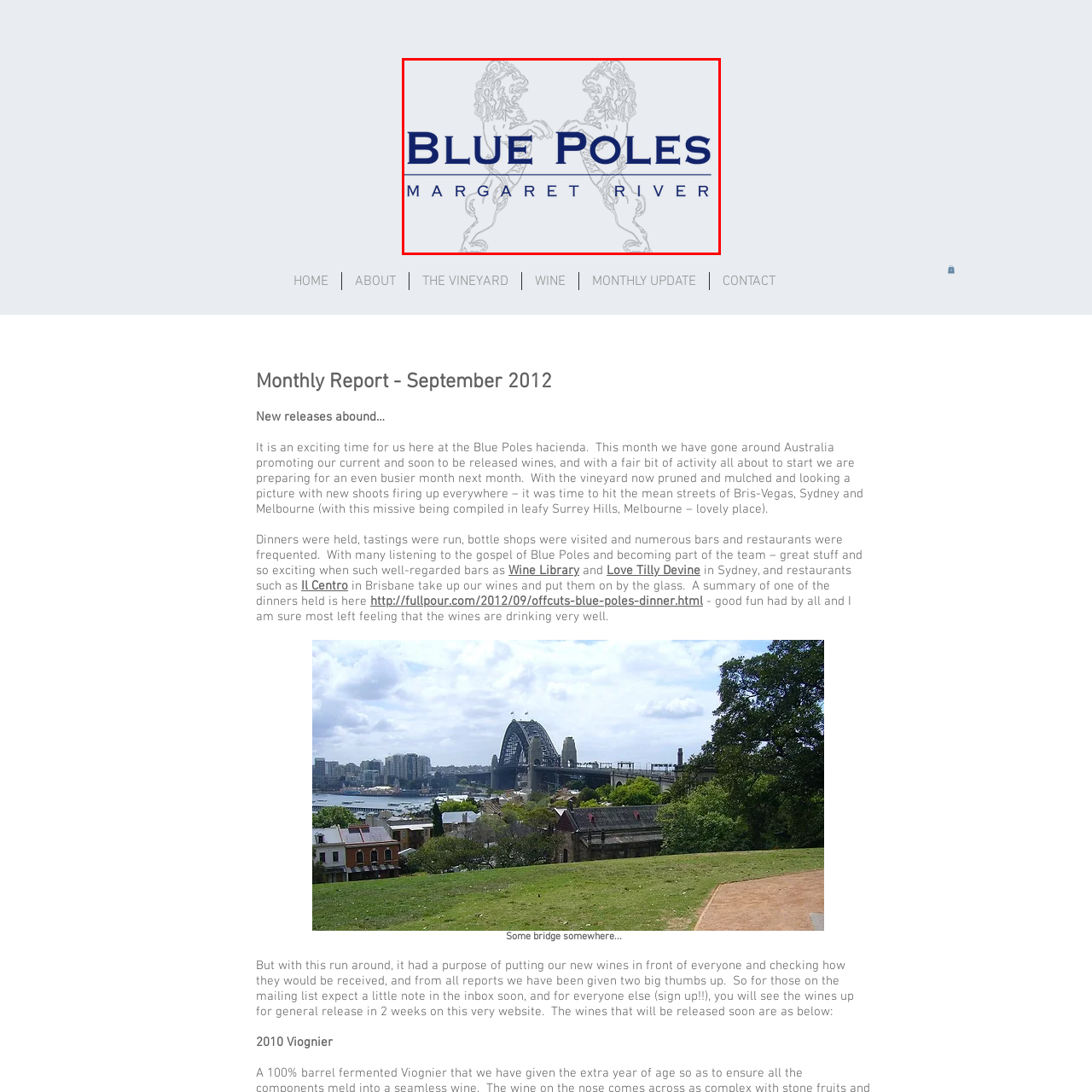Where is the winery located?
Examine the image highlighted by the red bounding box and answer briefly with one word or a short phrase.

Margaret River